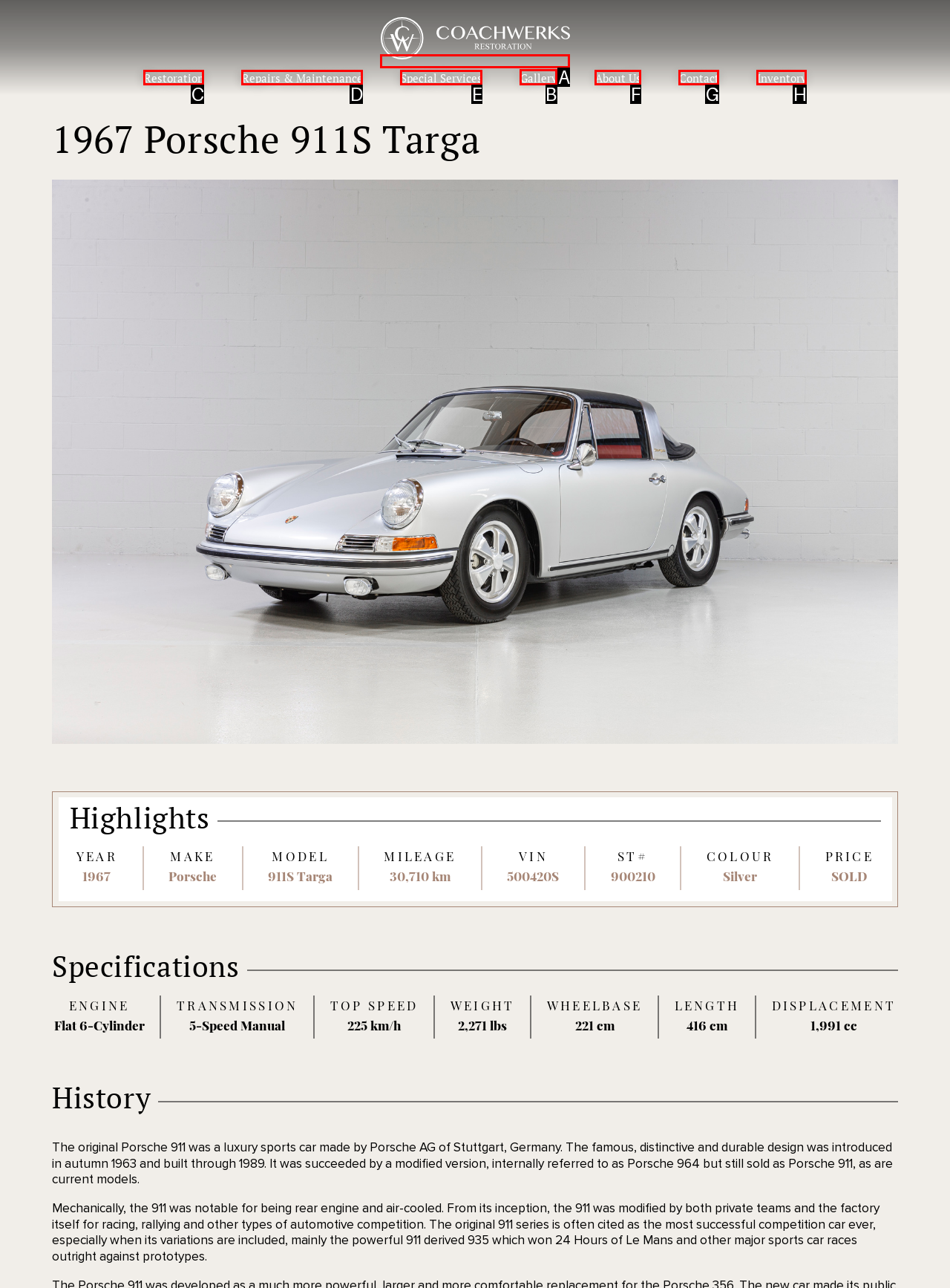Select the letter of the UI element you need to click on to fulfill this task: View the 'Gallery'. Write down the letter only.

B